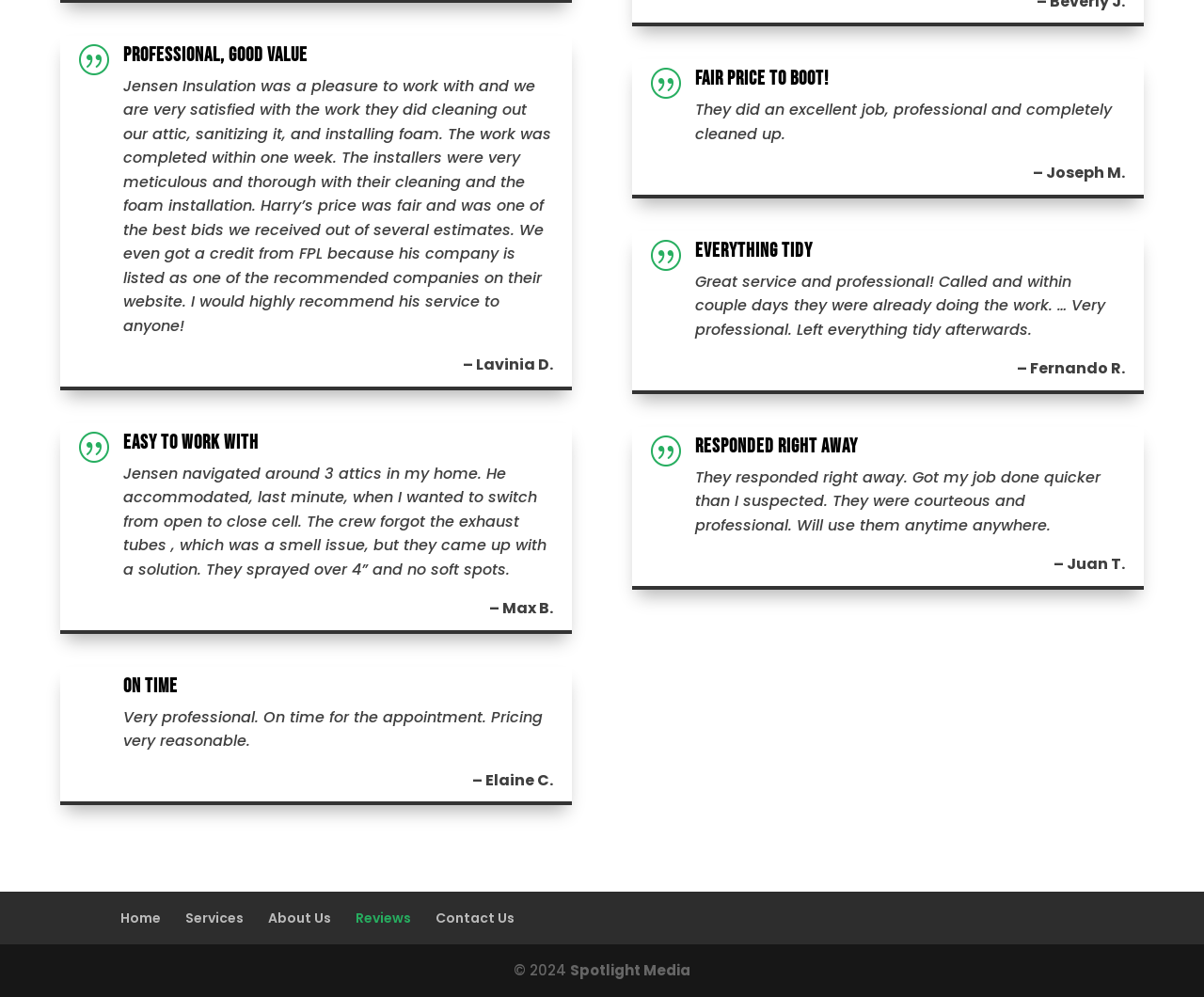Locate the bounding box coordinates of the UI element described by: "Spotlight Media". The bounding box coordinates should consist of four float numbers between 0 and 1, i.e., [left, top, right, bottom].

[0.473, 0.964, 0.573, 0.983]